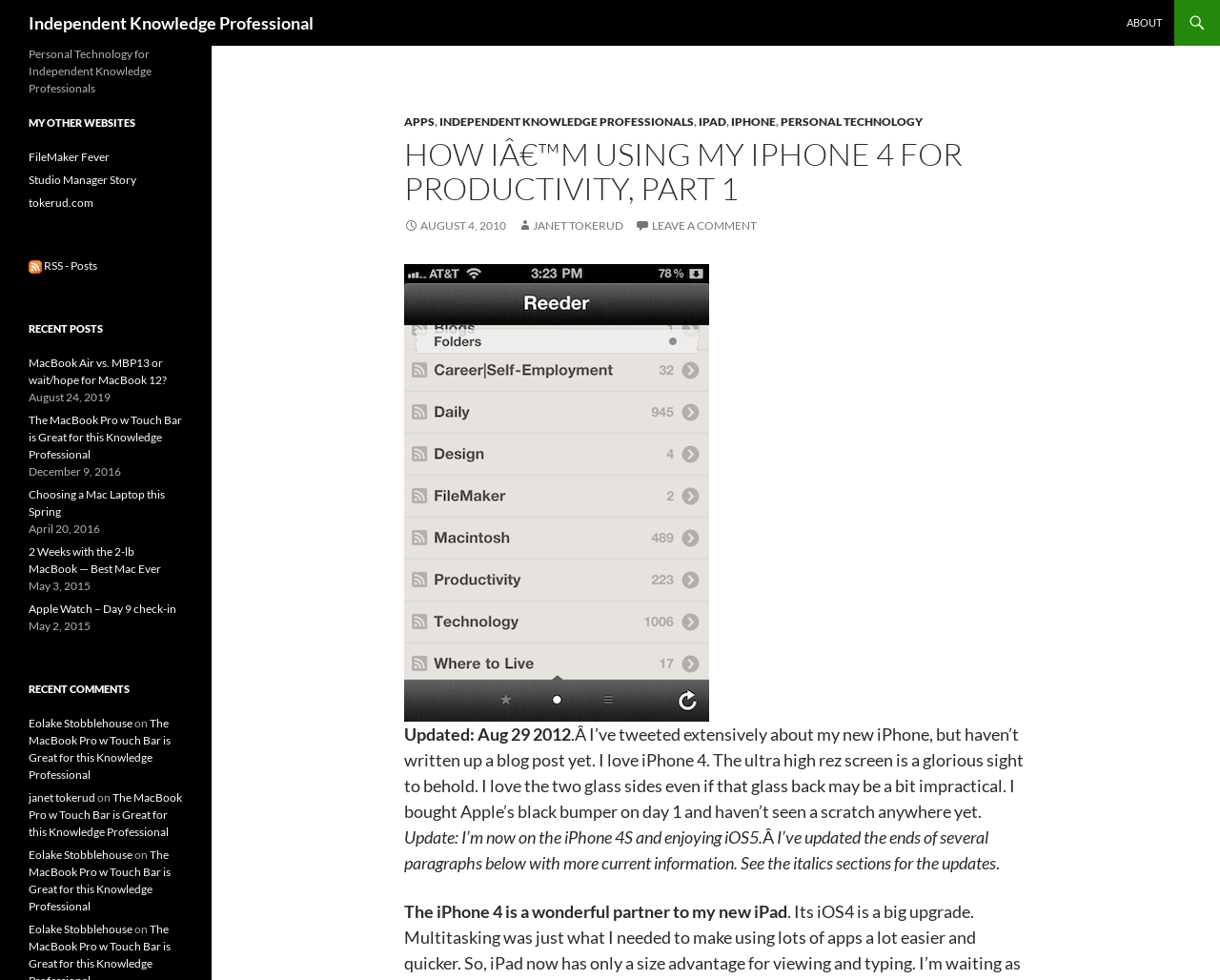Highlight the bounding box coordinates of the element you need to click to perform the following instruction: "View the RSS feed."

[0.023, 0.264, 0.08, 0.278]